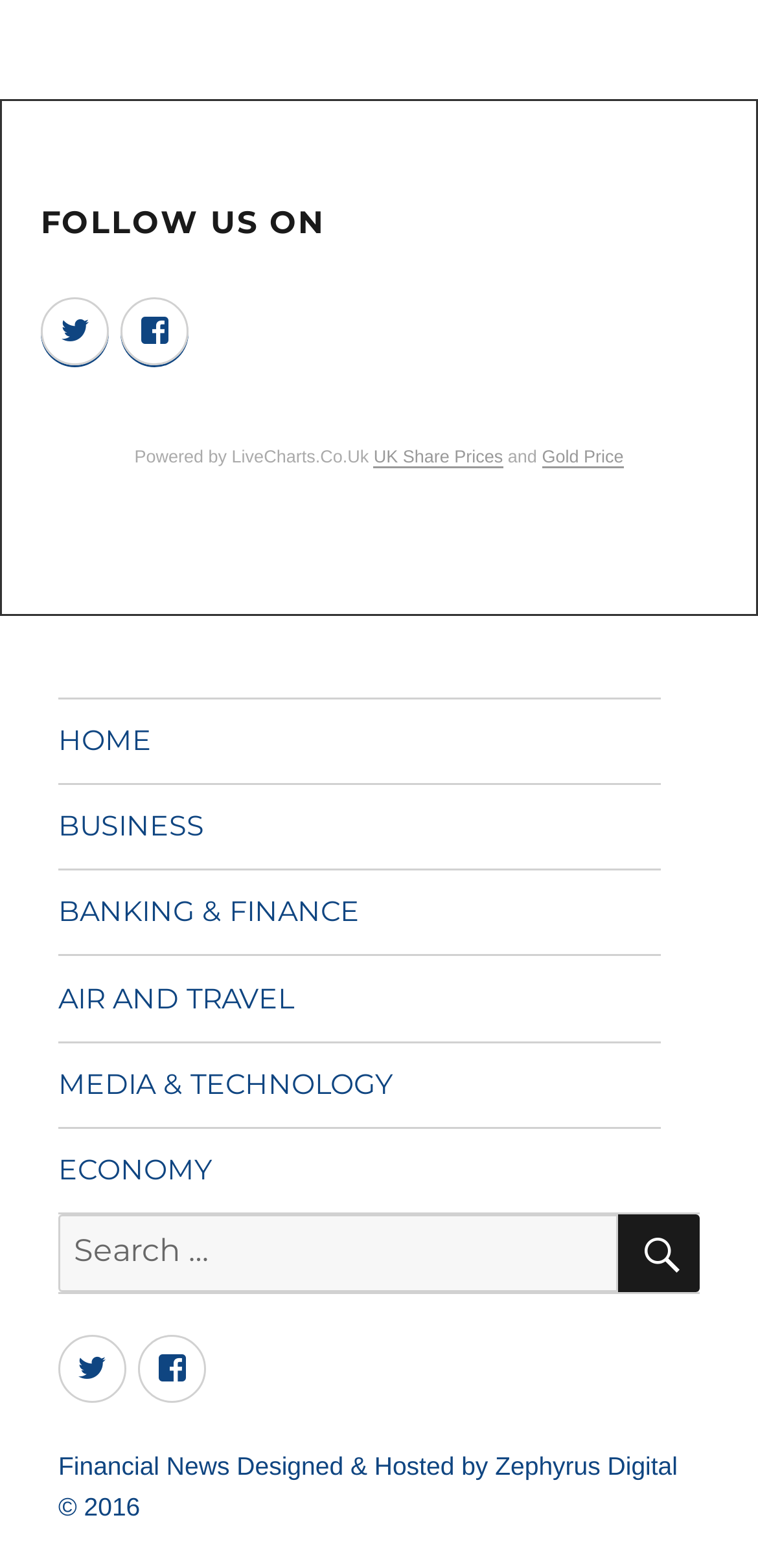Determine the bounding box for the UI element that matches this description: "Banking & Finance".

[0.077, 0.555, 0.872, 0.609]